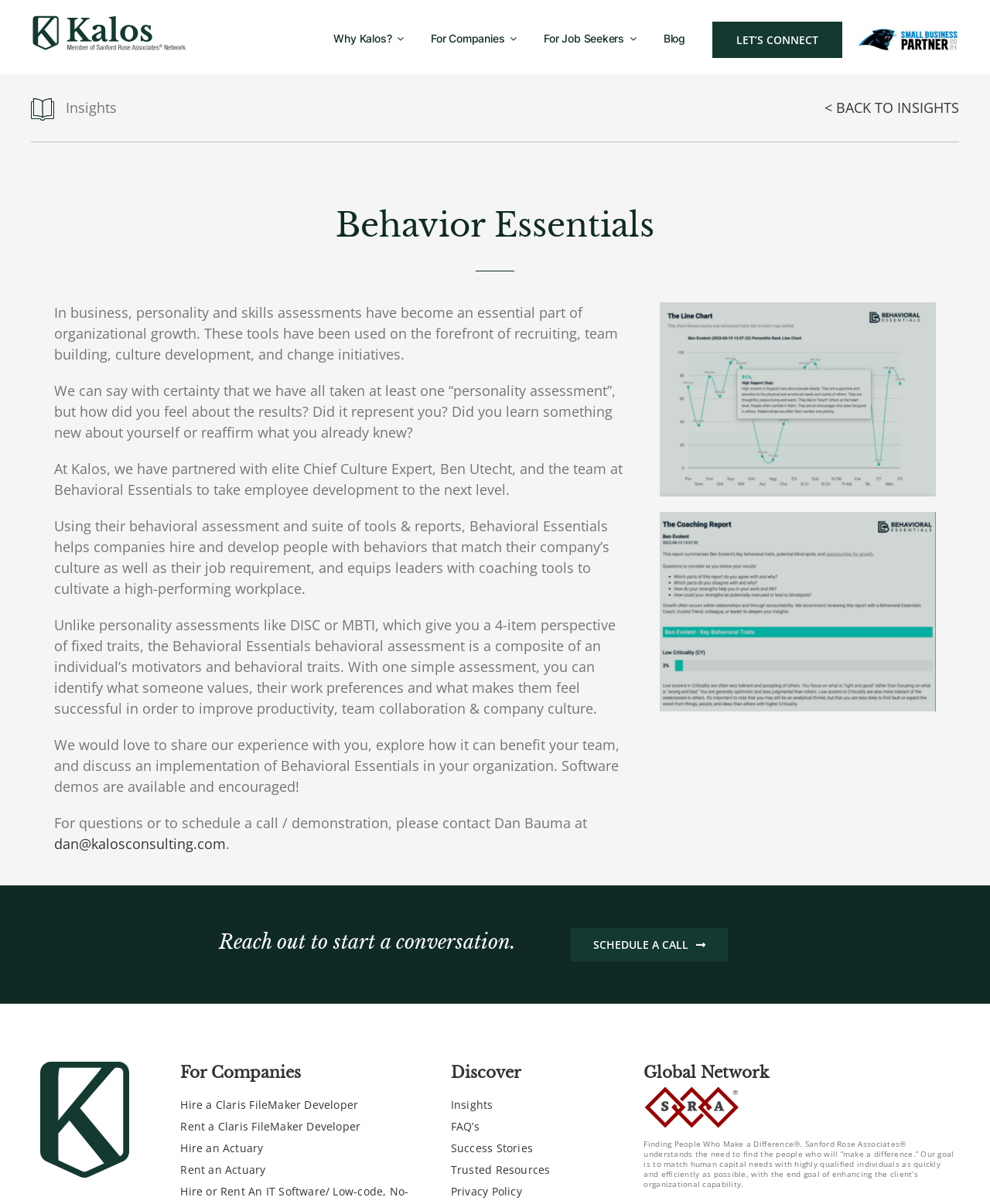Based on the image, please respond to the question with as much detail as possible:
What is the main purpose of Behavioral Essentials?

Based on the webpage content, Behavioral Essentials is a tool that helps companies hire and develop people with behaviors that match their company's culture as well as their job requirements. This is evident from the text 'Using their behavioral assessment and suite of tools & reports, Behavioral Essentials helps companies hire and develop people with behaviors that match their company’s culture as well as their job requirement...'.